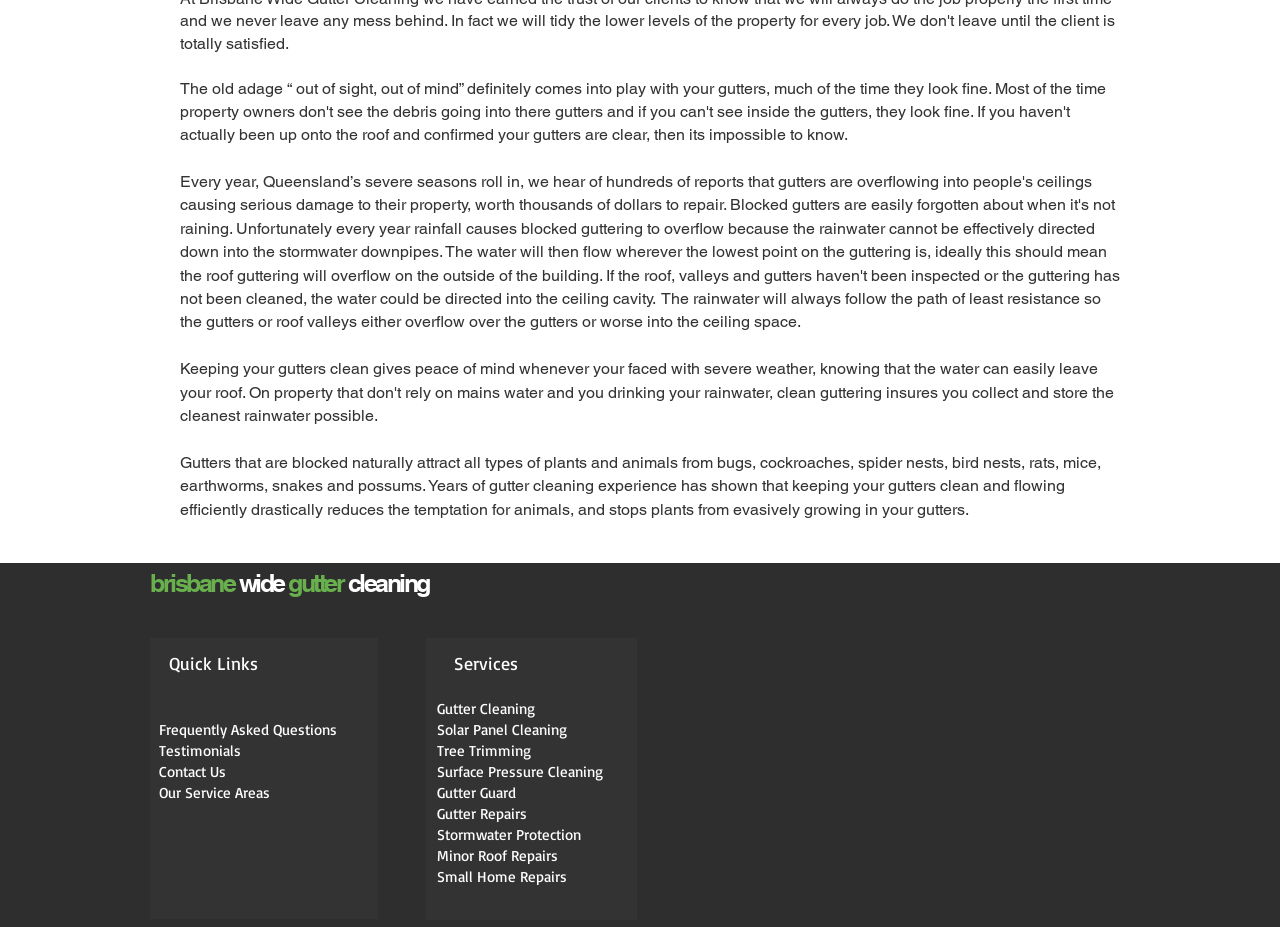Determine the bounding box for the UI element as described: "Contact Us". The coordinates should be represented as four float numbers between 0 and 1, formatted as [left, top, right, bottom].

[0.124, 0.821, 0.177, 0.842]